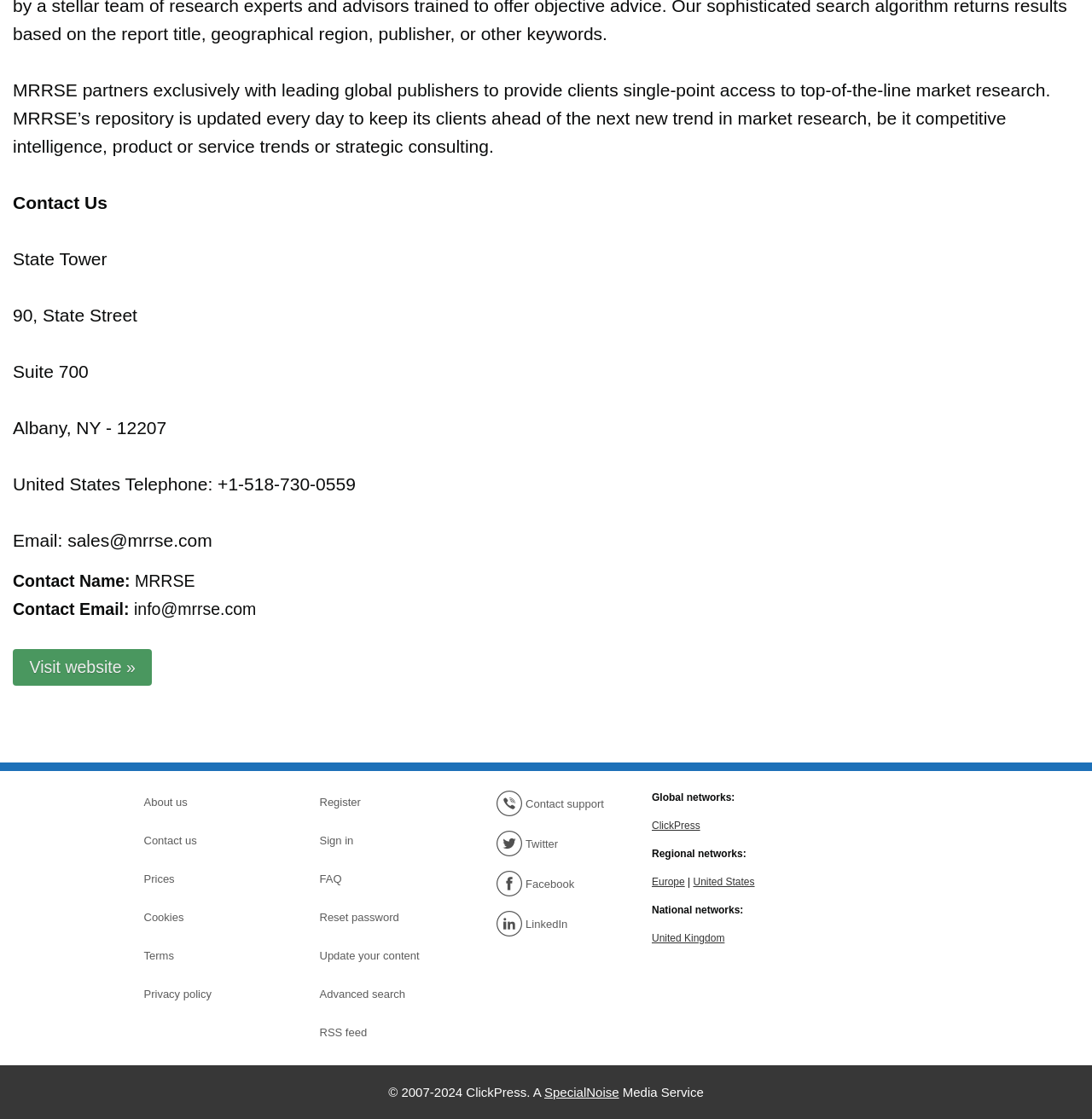What is the company name?
Using the image, provide a detailed and thorough answer to the question.

The company name is mentioned in the StaticText element with the text 'MRRSE partners exclusively with leading global publishers...' at the top of the webpage.